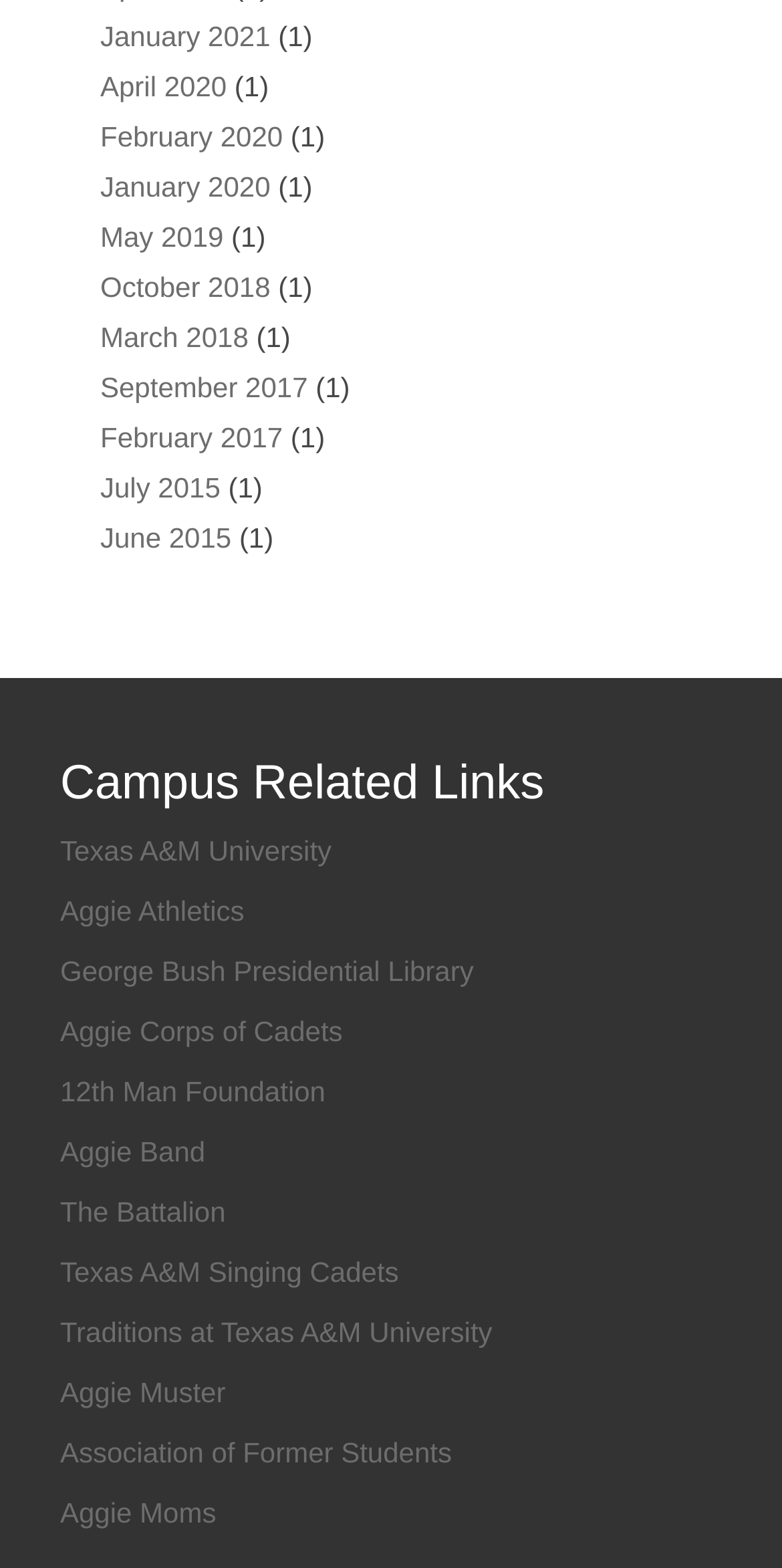Find the bounding box coordinates of the element you need to click on to perform this action: 'Visit Texas A&M University'. The coordinates should be represented by four float values between 0 and 1, in the format [left, top, right, bottom].

[0.077, 0.532, 0.424, 0.553]